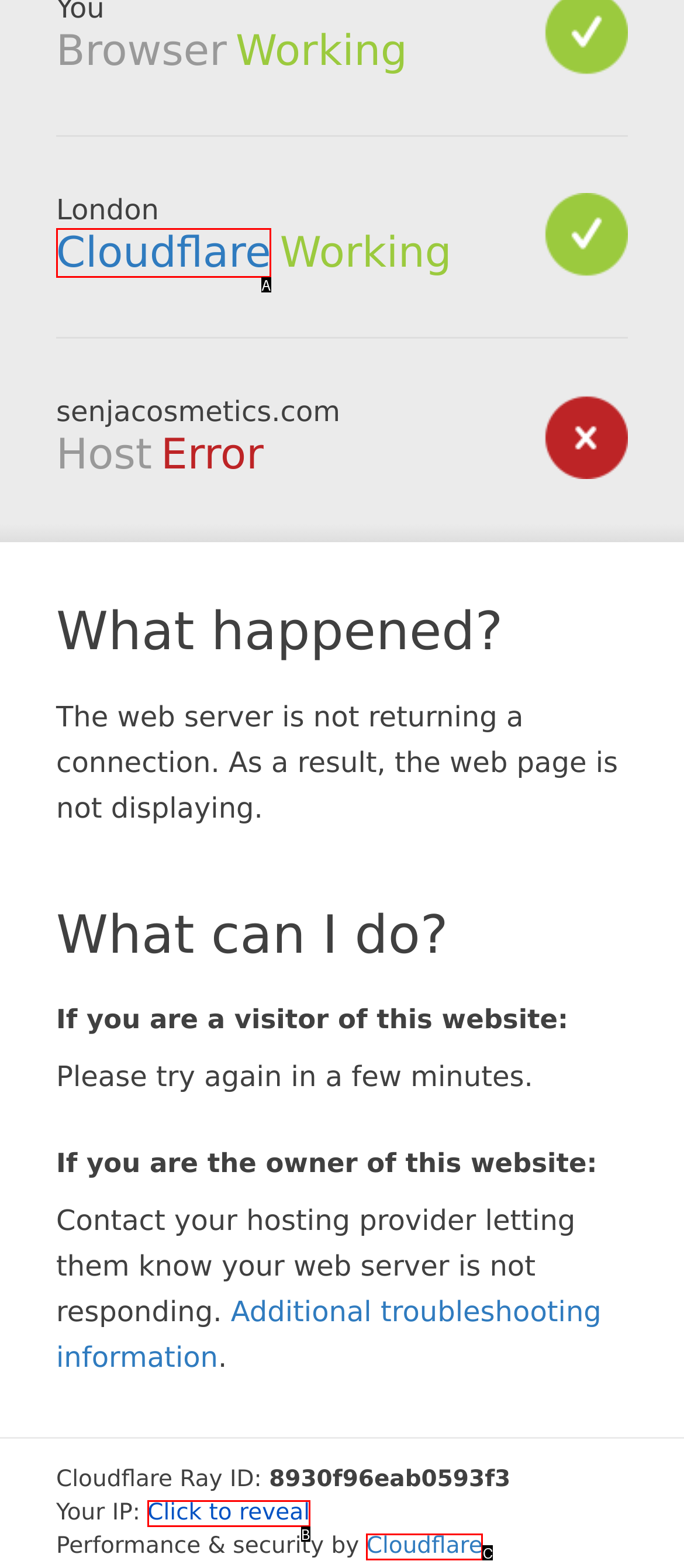Point out the option that best suits the description: Cloudflare
Indicate your answer with the letter of the selected choice.

C